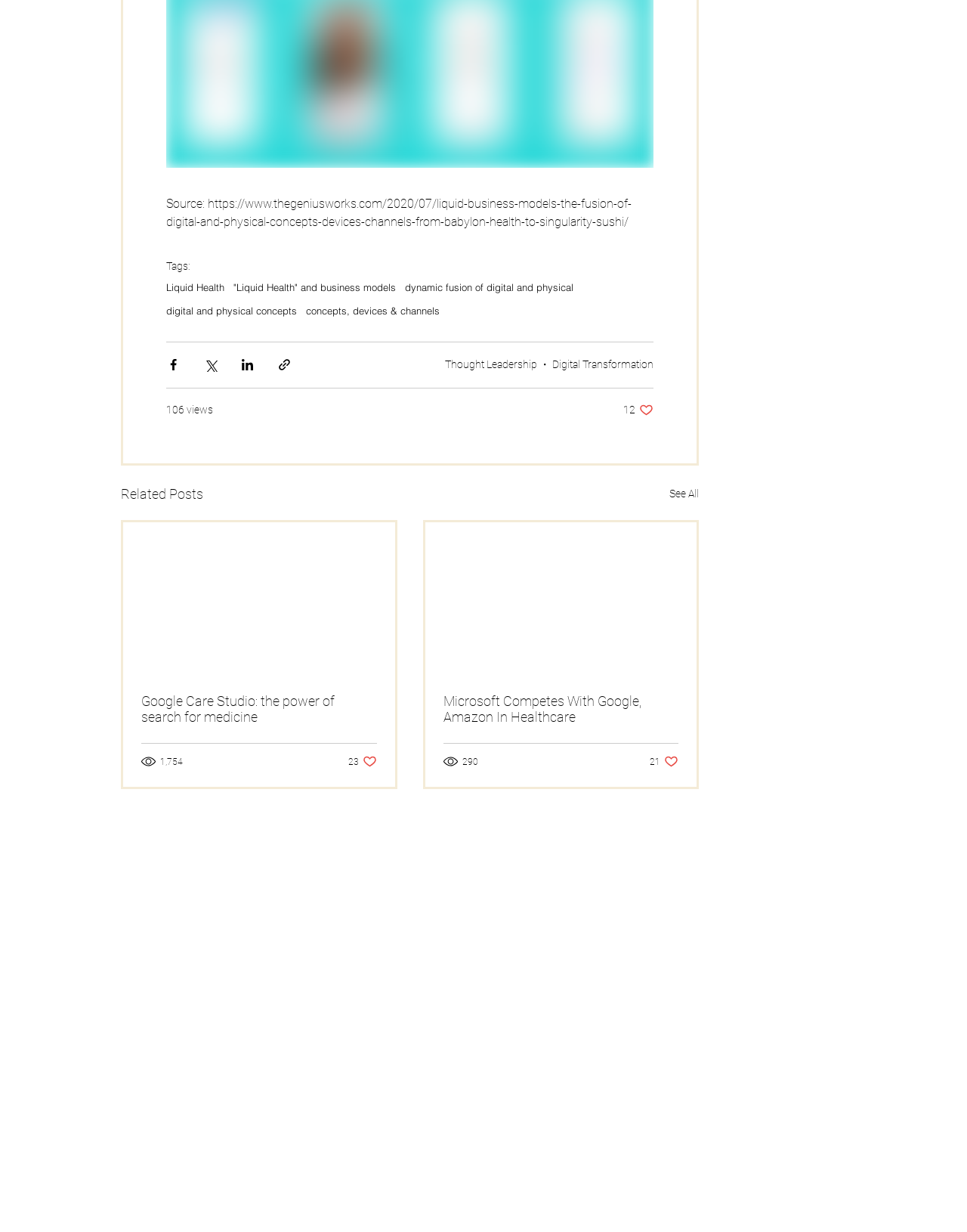Provide the bounding box coordinates of the HTML element described by the text: "digital and physical concepts".

[0.172, 0.247, 0.307, 0.257]